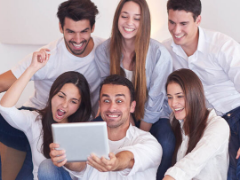Refer to the image and answer the question with as much detail as possible: What is the dominant color of their shirts?

The caption states that the group is dressed in casual attire, predominantly in white or light-colored shirts, which adds to the relaxed vibe of the scene.